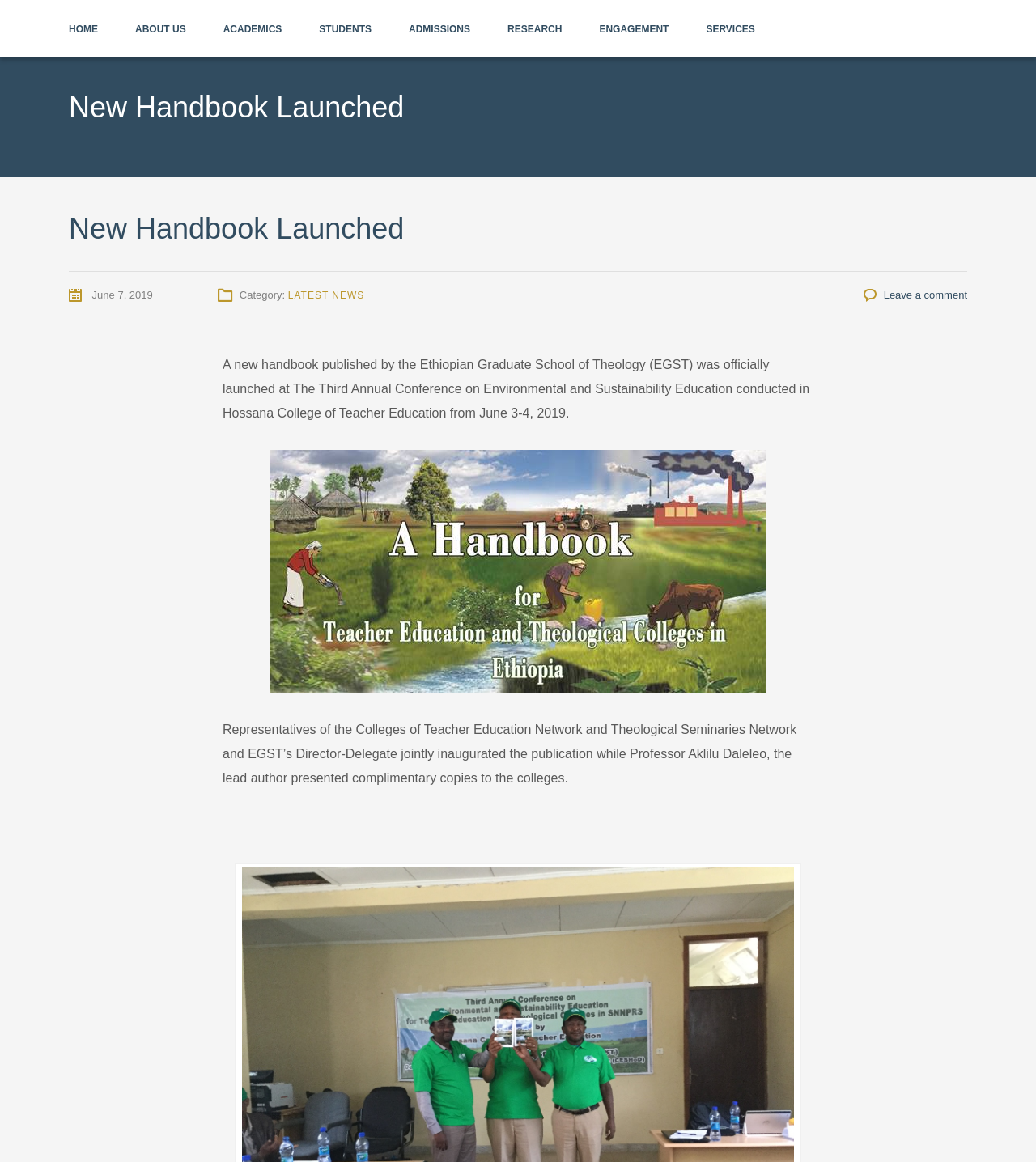Show the bounding box coordinates of the element that should be clicked to complete the task: "read latest news".

[0.278, 0.249, 0.352, 0.259]